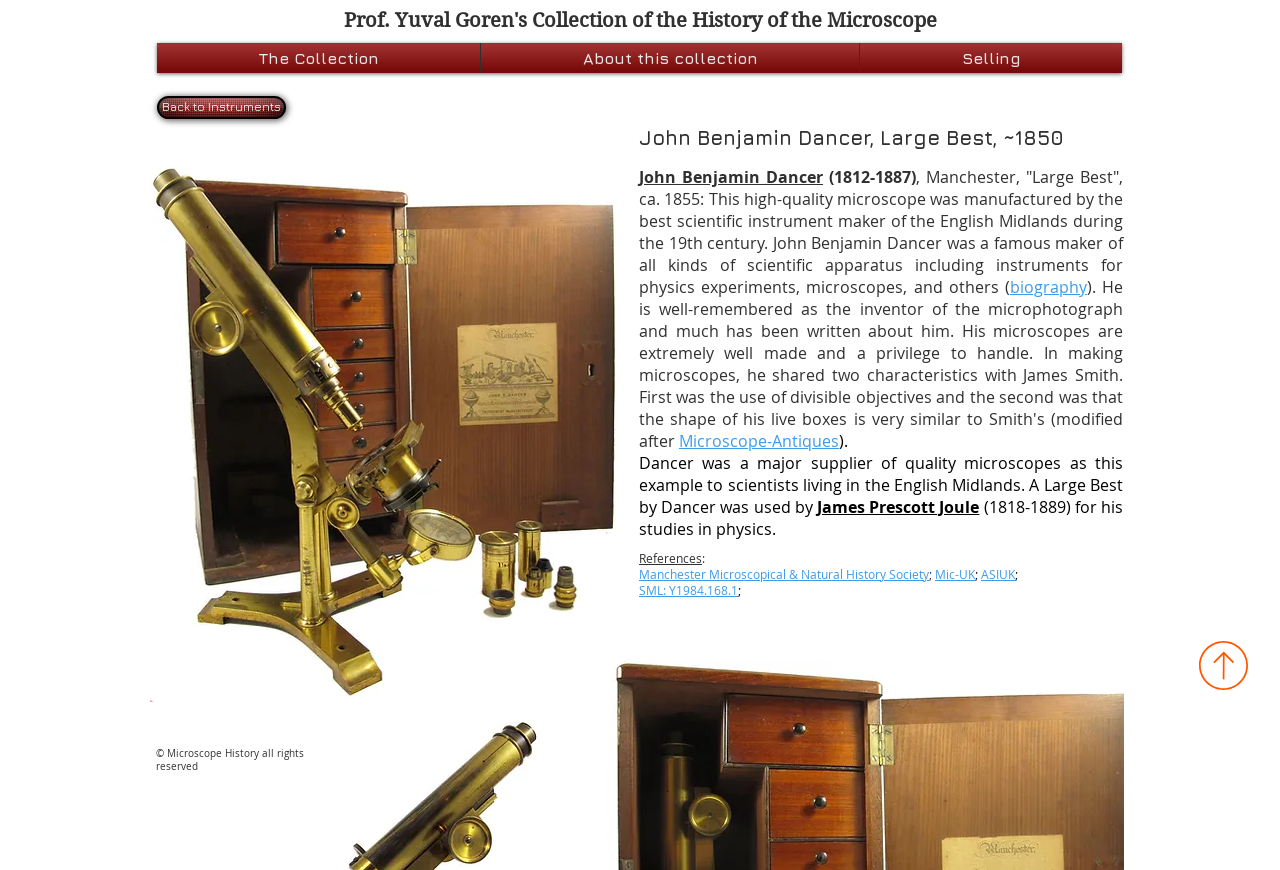Respond with a single word or phrase to the following question: What is the name of the society mentioned on the webpage?

Manchester Microscopical & Natural History Society